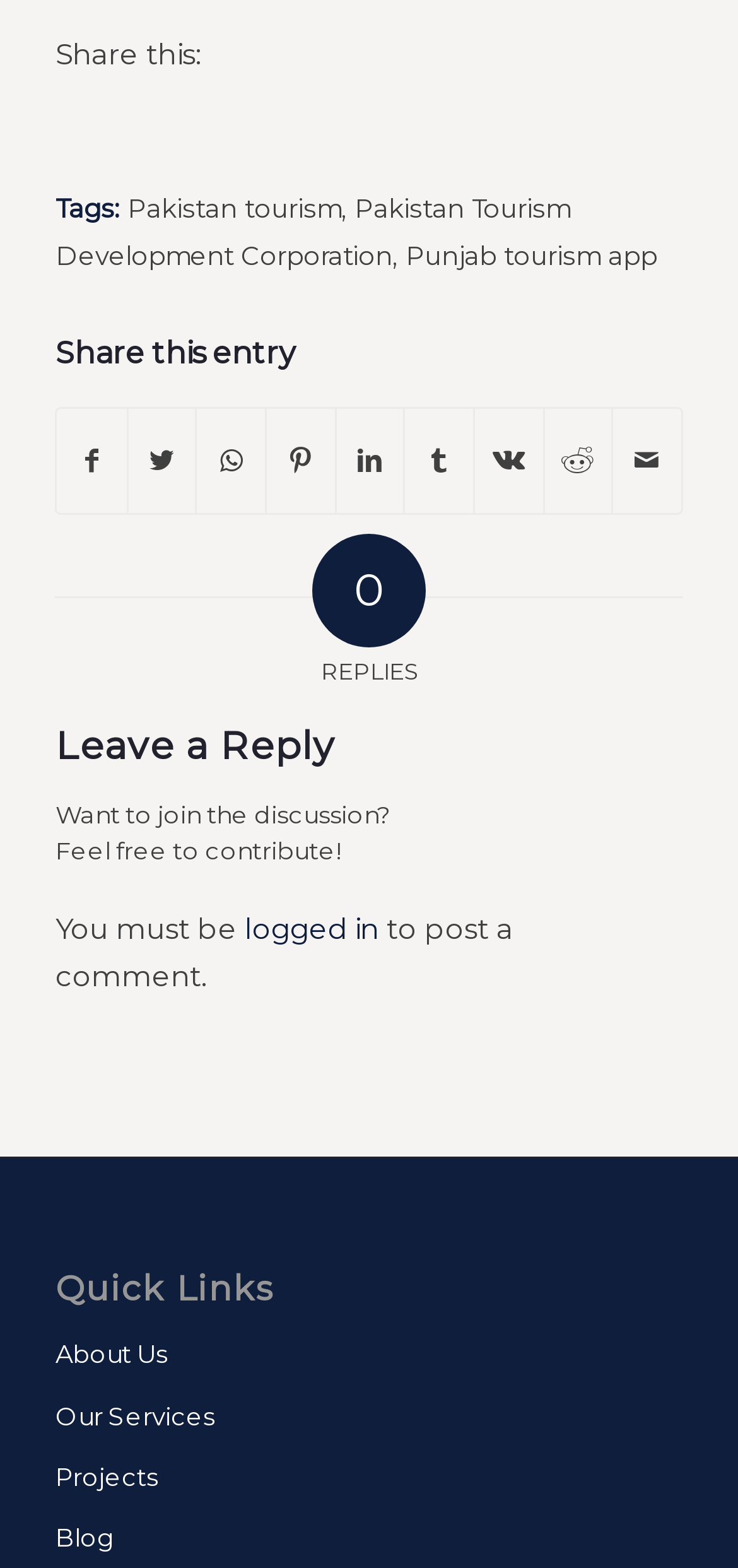What is the section below the social media links?
Please provide a comprehensive answer to the question based on the webpage screenshot.

The section below the social media links is a comment section, which has a heading 'Leave a Reply' and contains text encouraging users to join the discussion and contribute.